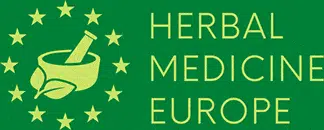Provide a one-word or short-phrase response to the question:
What represents a connection to Europe?

Stars